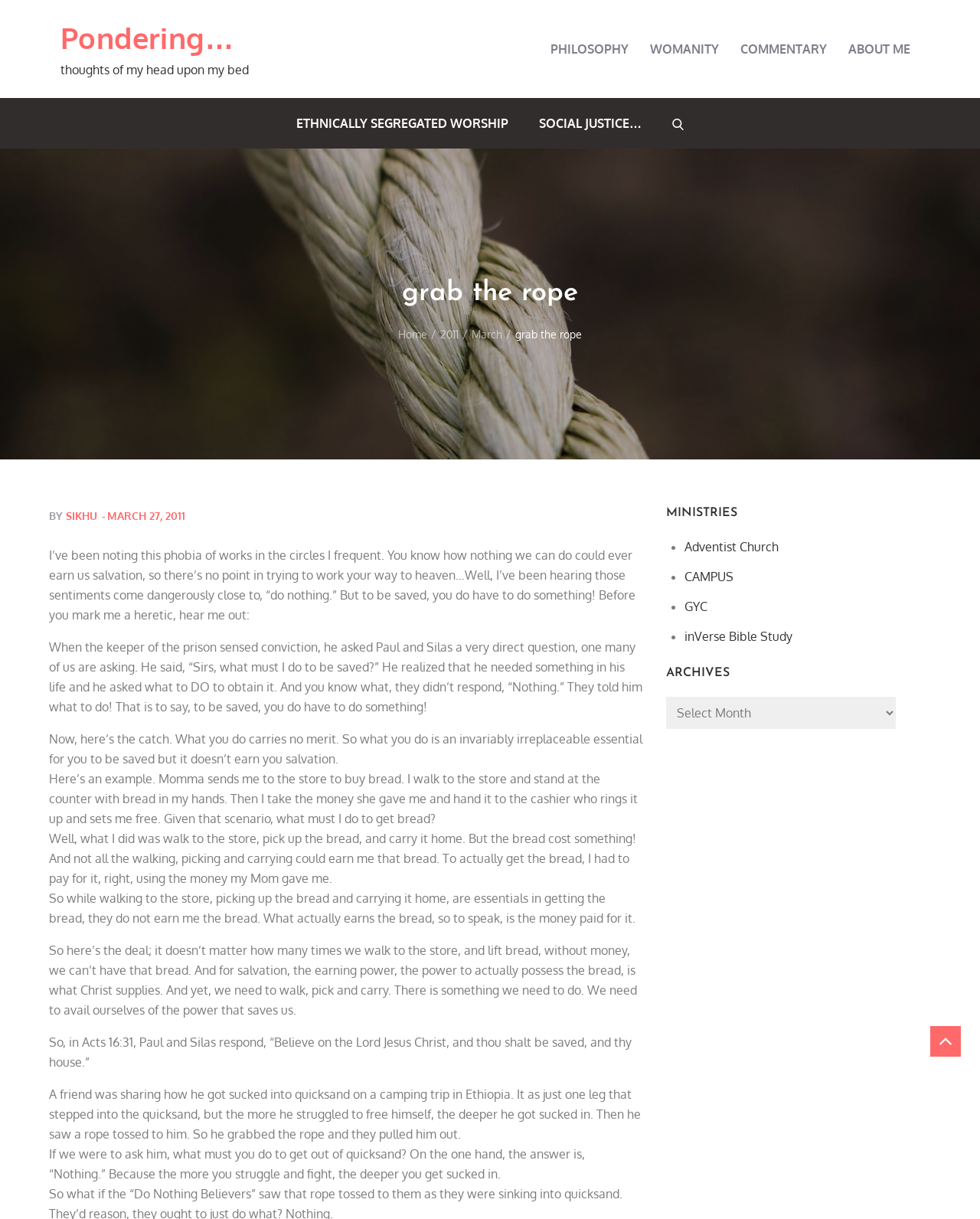Determine the bounding box coordinates of the section I need to click to execute the following instruction: "Click on the 'SIKHU' link". Provide the coordinates as four float numbers between 0 and 1, i.e., [left, top, right, bottom].

[0.067, 0.418, 0.099, 0.429]